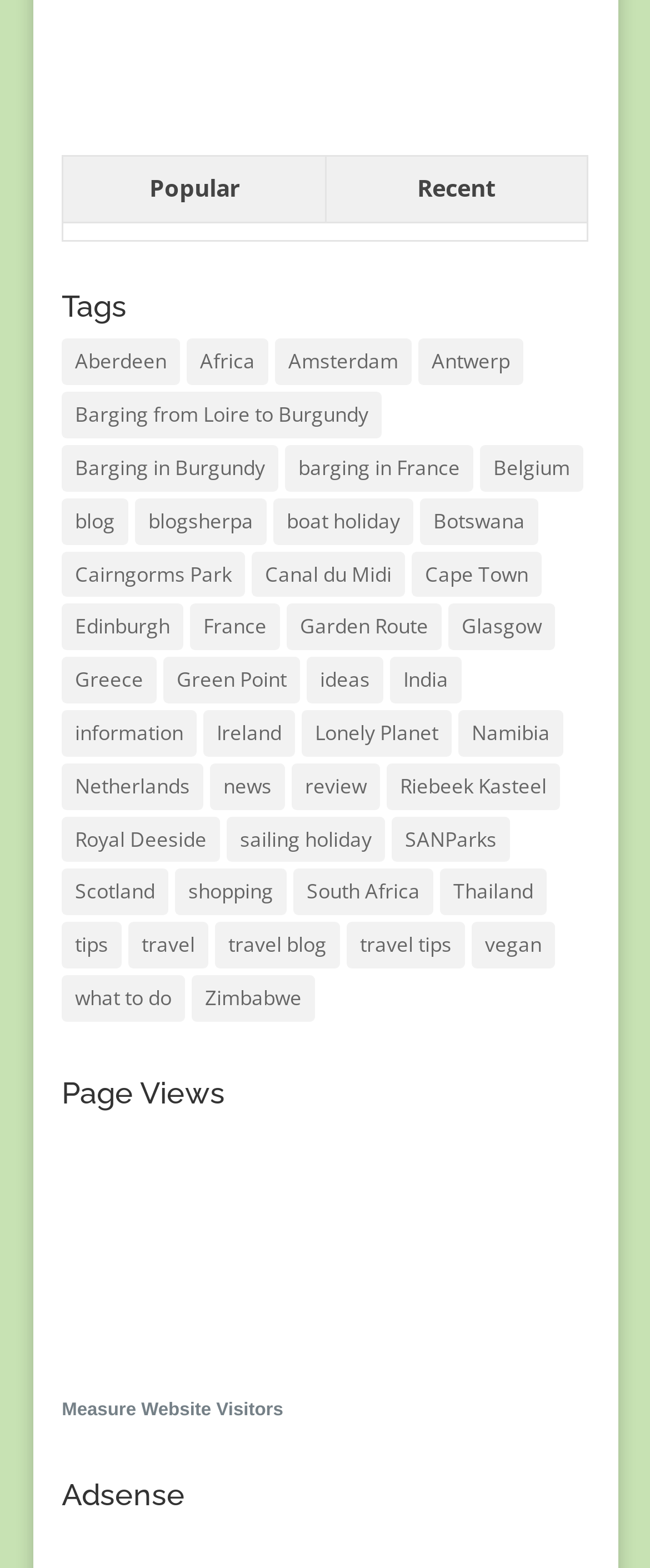Use the information in the screenshot to answer the question comprehensively: How many tags are listed on this webpage?

I counted the number of links under the 'Tags' heading and found that there are more than 50 tags listed on this webpage.